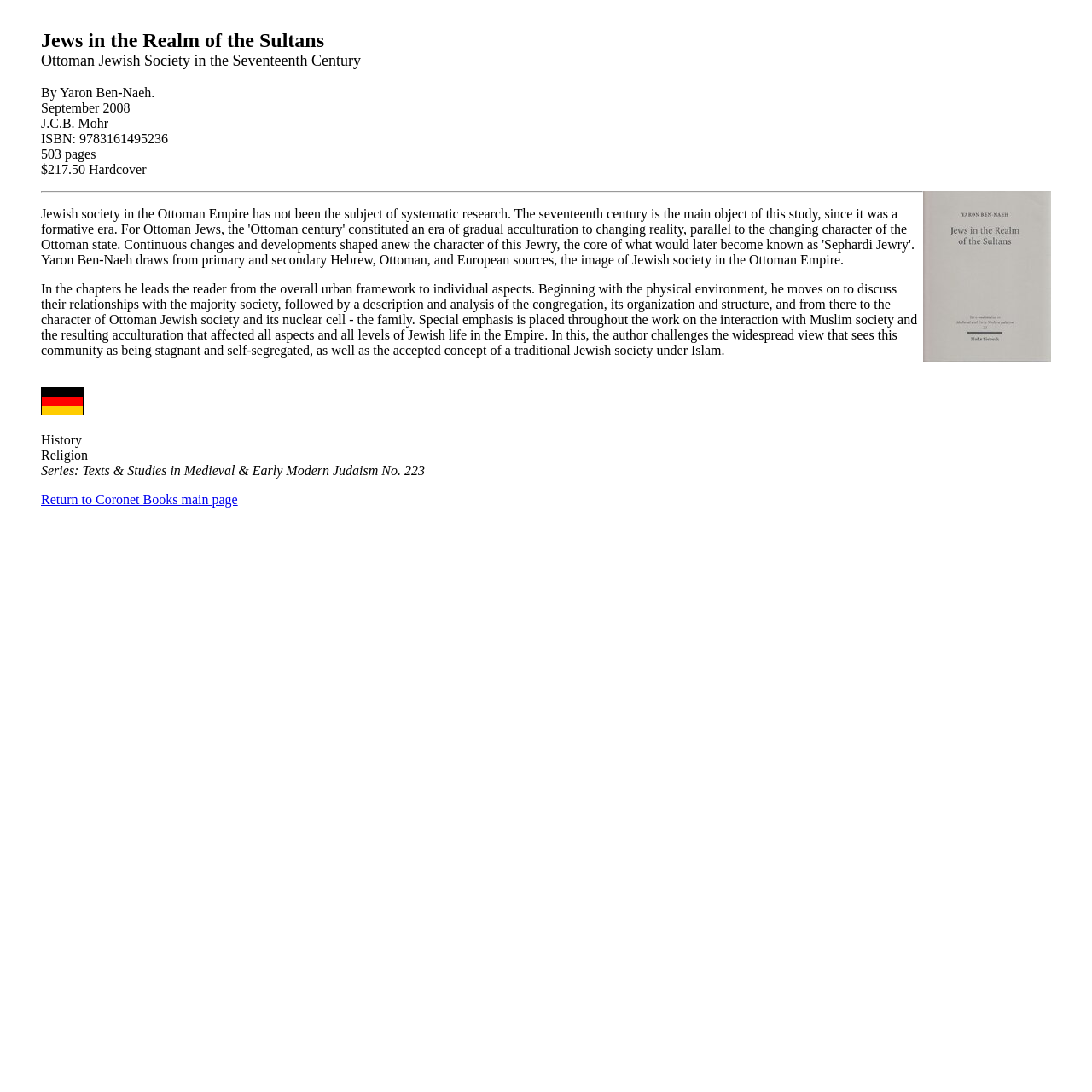What is the title of the book?
Based on the screenshot, answer the question with a single word or phrase.

Jews in the Realm of the Sultans